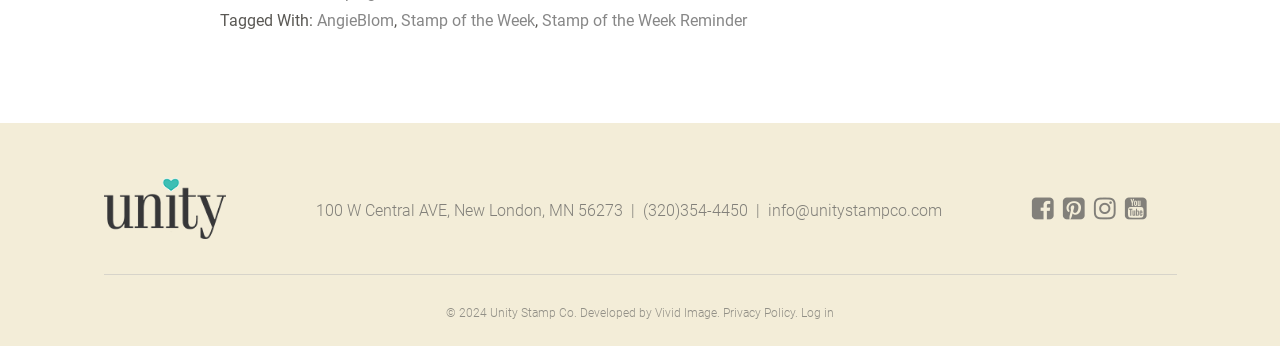What is the phone number of Unity Stamp Co.? Using the information from the screenshot, answer with a single word or phrase.

(320)354-4450